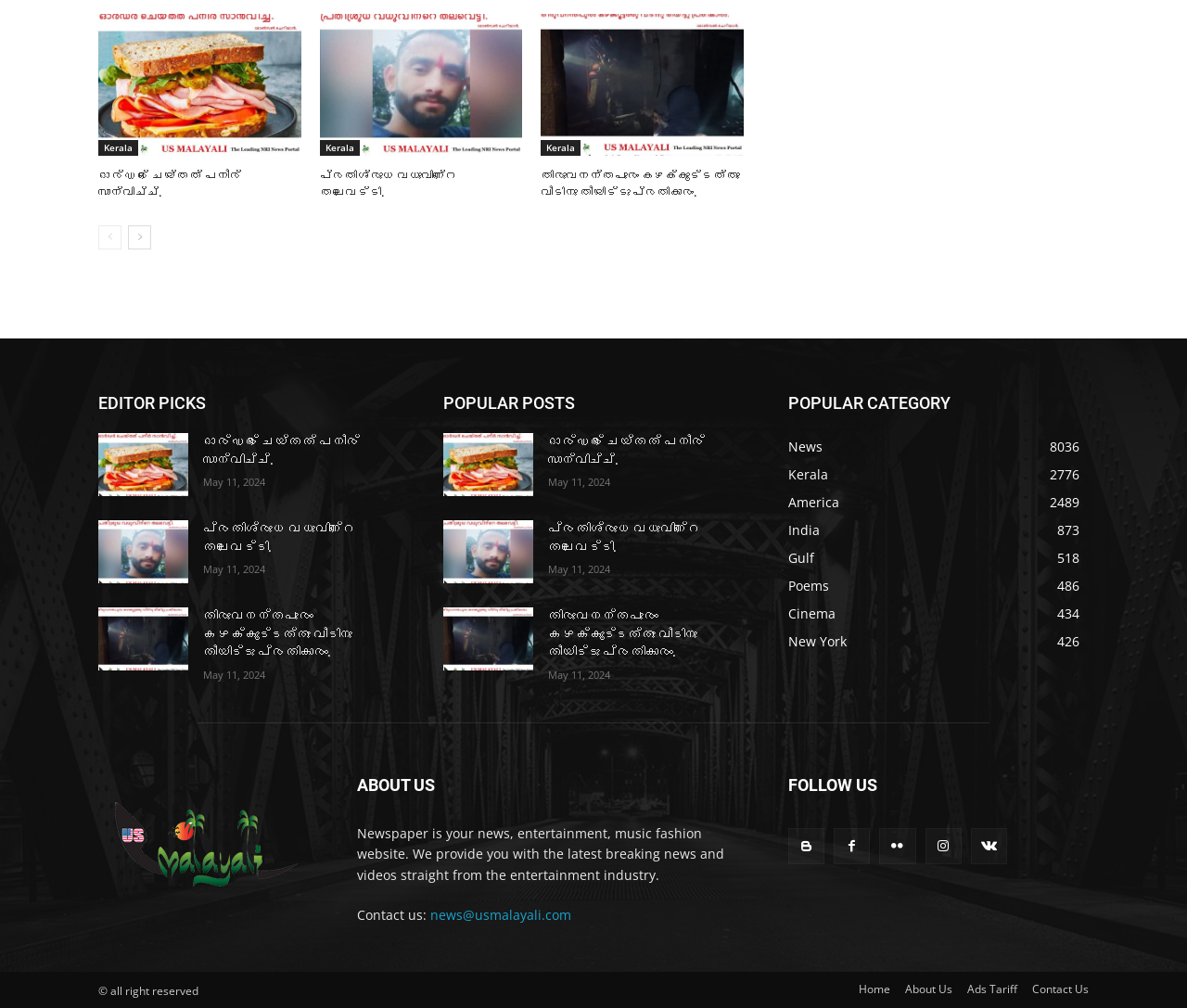Please provide the bounding box coordinates for the element that needs to be clicked to perform the instruction: "go to the 'POPULAR POSTS' section". The coordinates must consist of four float numbers between 0 and 1, formatted as [left, top, right, bottom].

[0.373, 0.386, 0.627, 0.415]